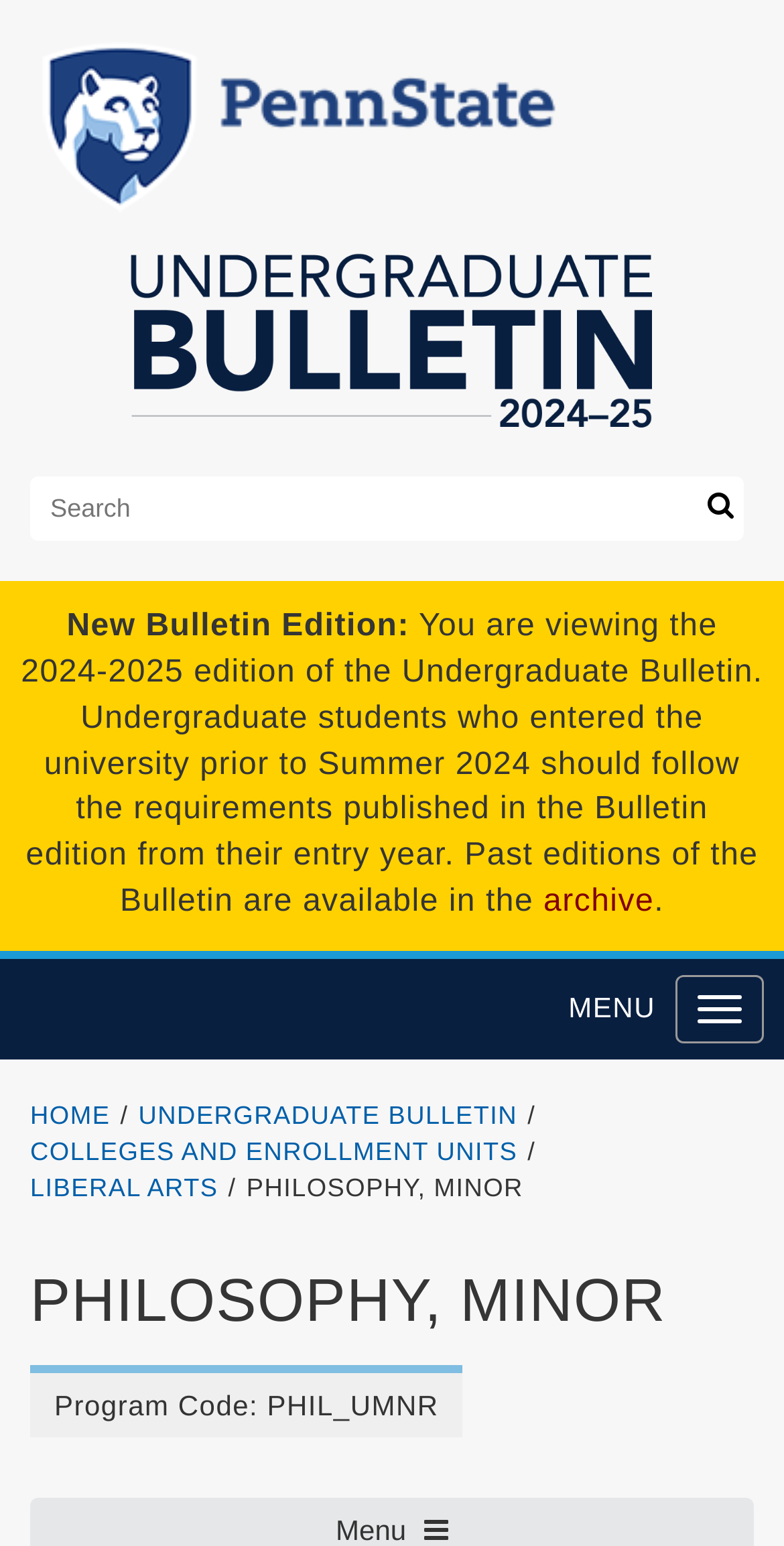Give a concise answer of one word or phrase to the question: 
What is the bounding box coordinate of the Penn State logo?

[0.038, 0.0, 0.821, 0.139]